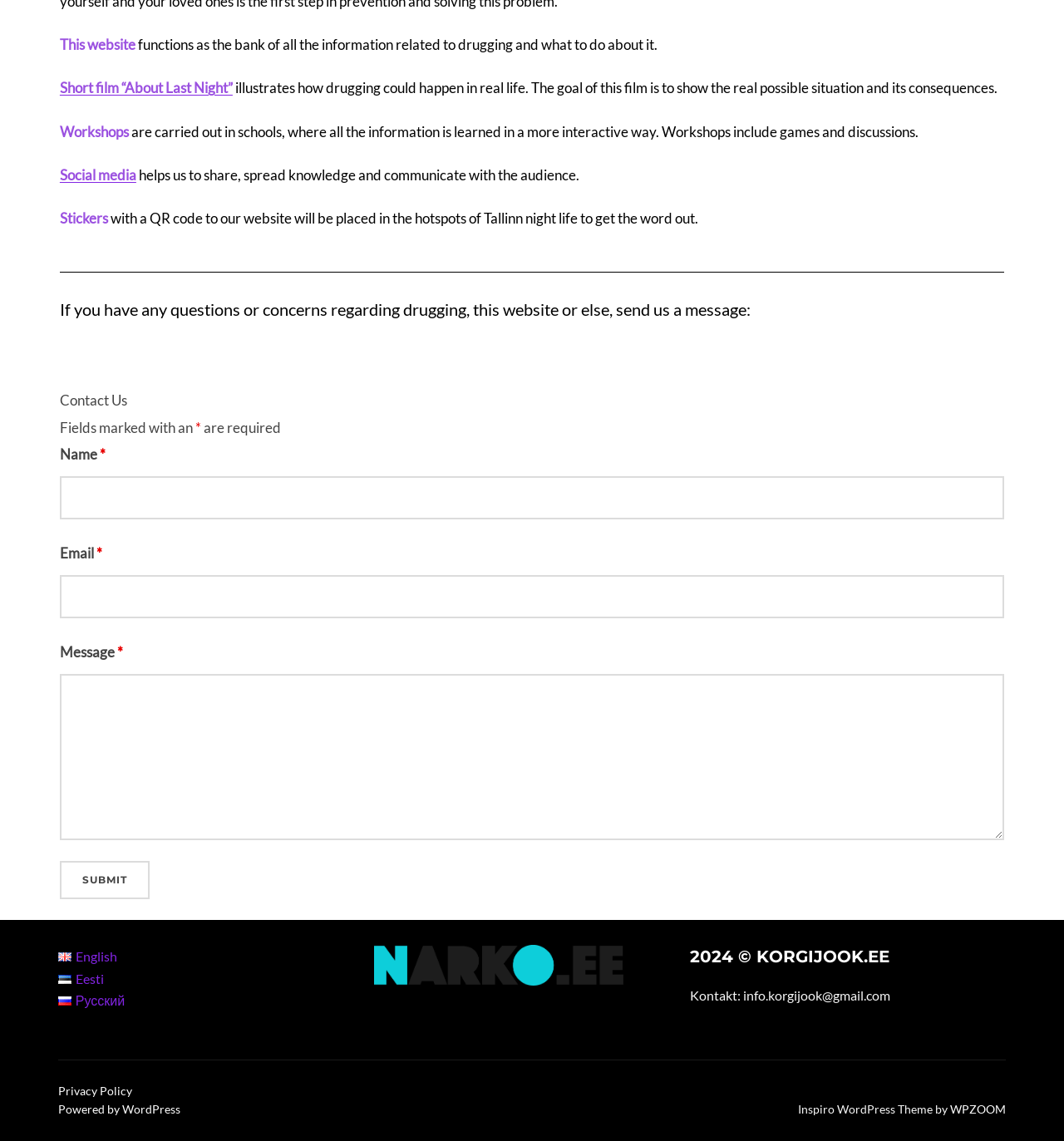Ascertain the bounding box coordinates for the UI element detailed here: "Short film “About Last Night”". The coordinates should be provided as [left, top, right, bottom] with each value being a float between 0 and 1.

[0.056, 0.069, 0.219, 0.085]